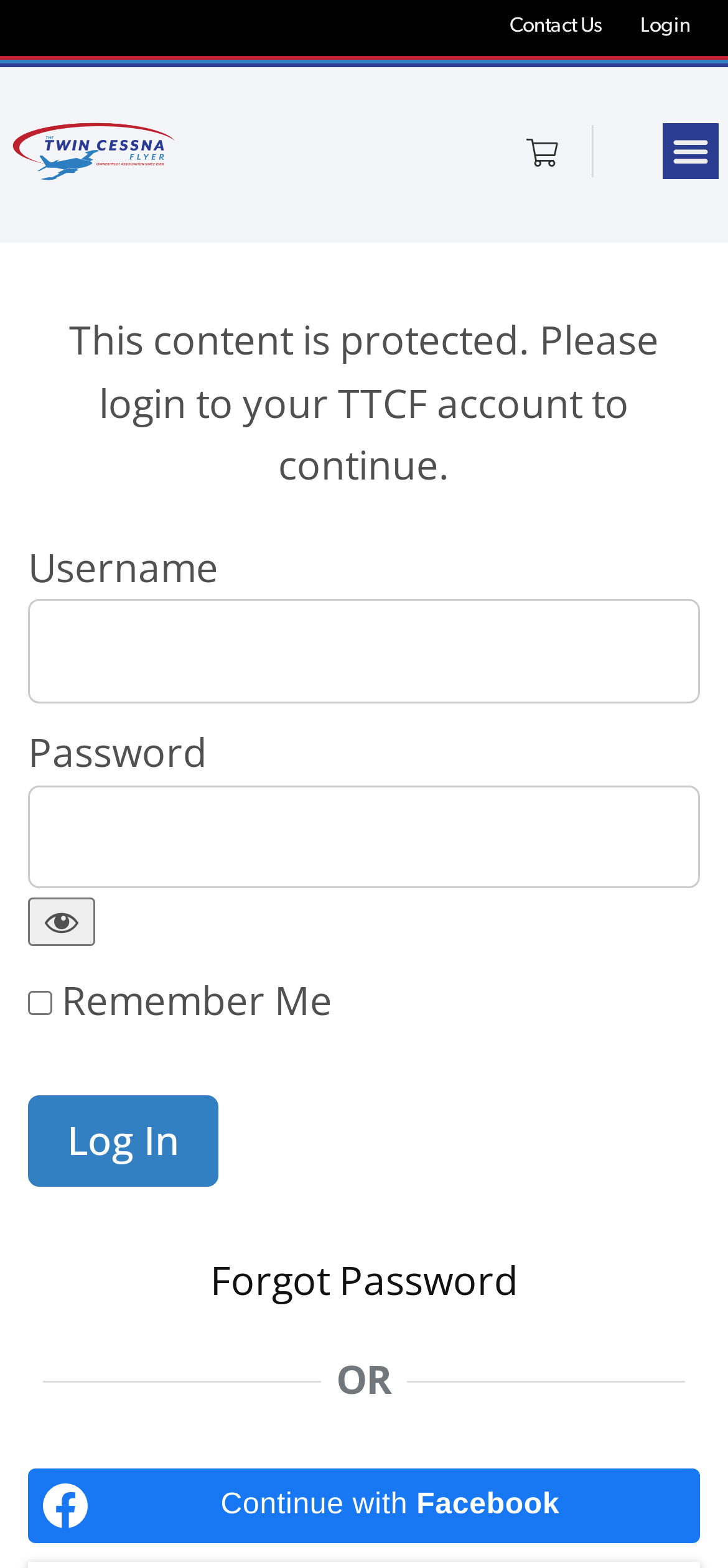Please determine the bounding box coordinates for the element that should be clicked to follow these instructions: "Click the Log In button".

[0.038, 0.698, 0.3, 0.757]